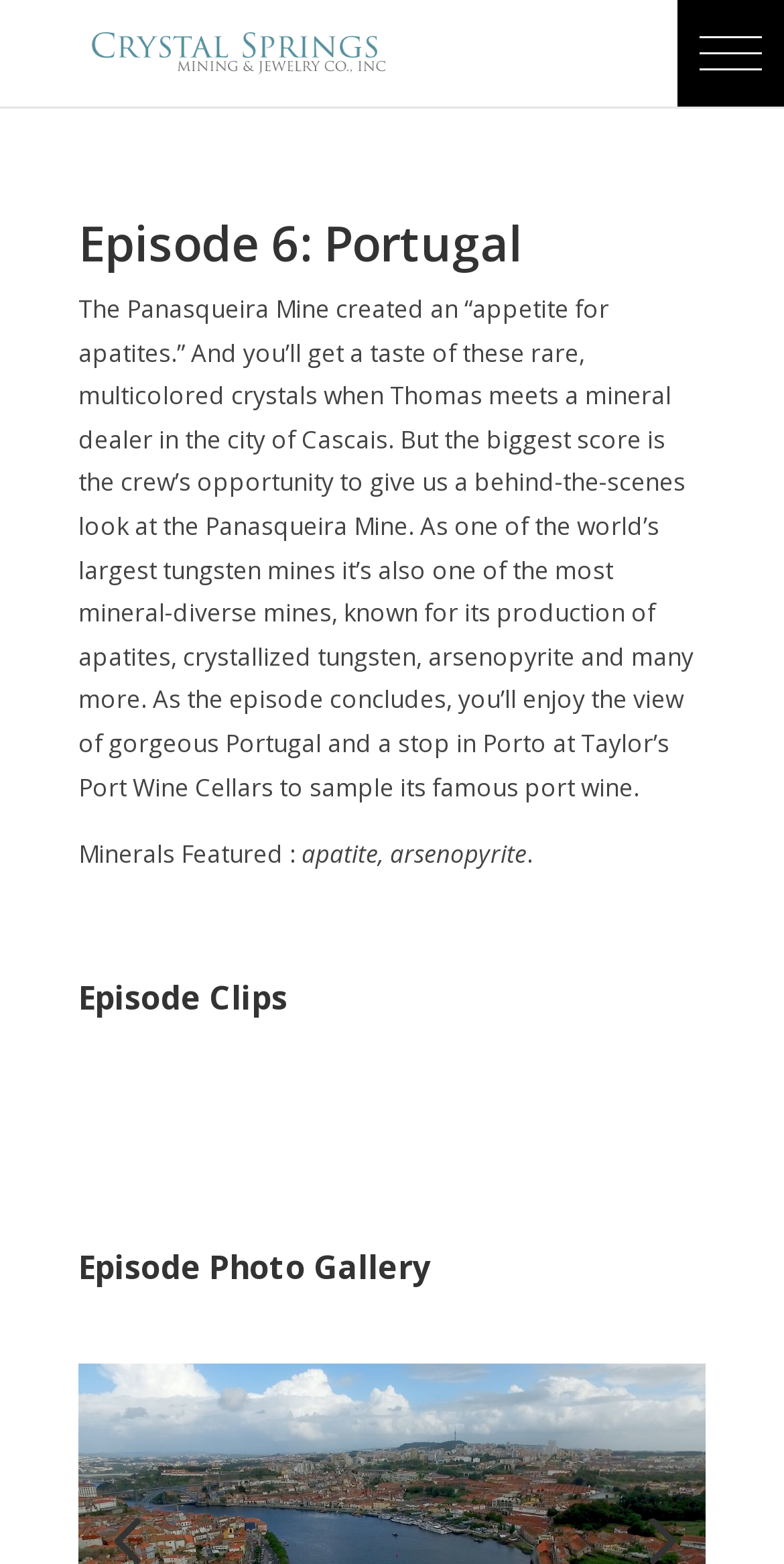Write a detailed summary of the webpage.

This webpage is about Episode 6 of a series, specifically focused on Portugal and Crystal Springs. At the top right corner, there is a button with a popup menu. Below it, on the left side, there is a link to Crystal Springs accompanied by an image with the same name. 

In the center of the page, there is a search bar. Above it, the title "Episode 6: Portugal" is prominently displayed as a heading. Below the title, a lengthy paragraph describes the episode, mentioning the Panasqueira Mine, its mineral diversity, and a visit to Taylor's Port Wine Cellars in Porto. 

Further down, there are two sections: "Minerals Featured" and a list of minerals, including apatite and arsenopyrite. The webpage also has two headings, "Episode Clips" and "Episode Photo Gallery", which are likely to contain multimedia content related to the episode.